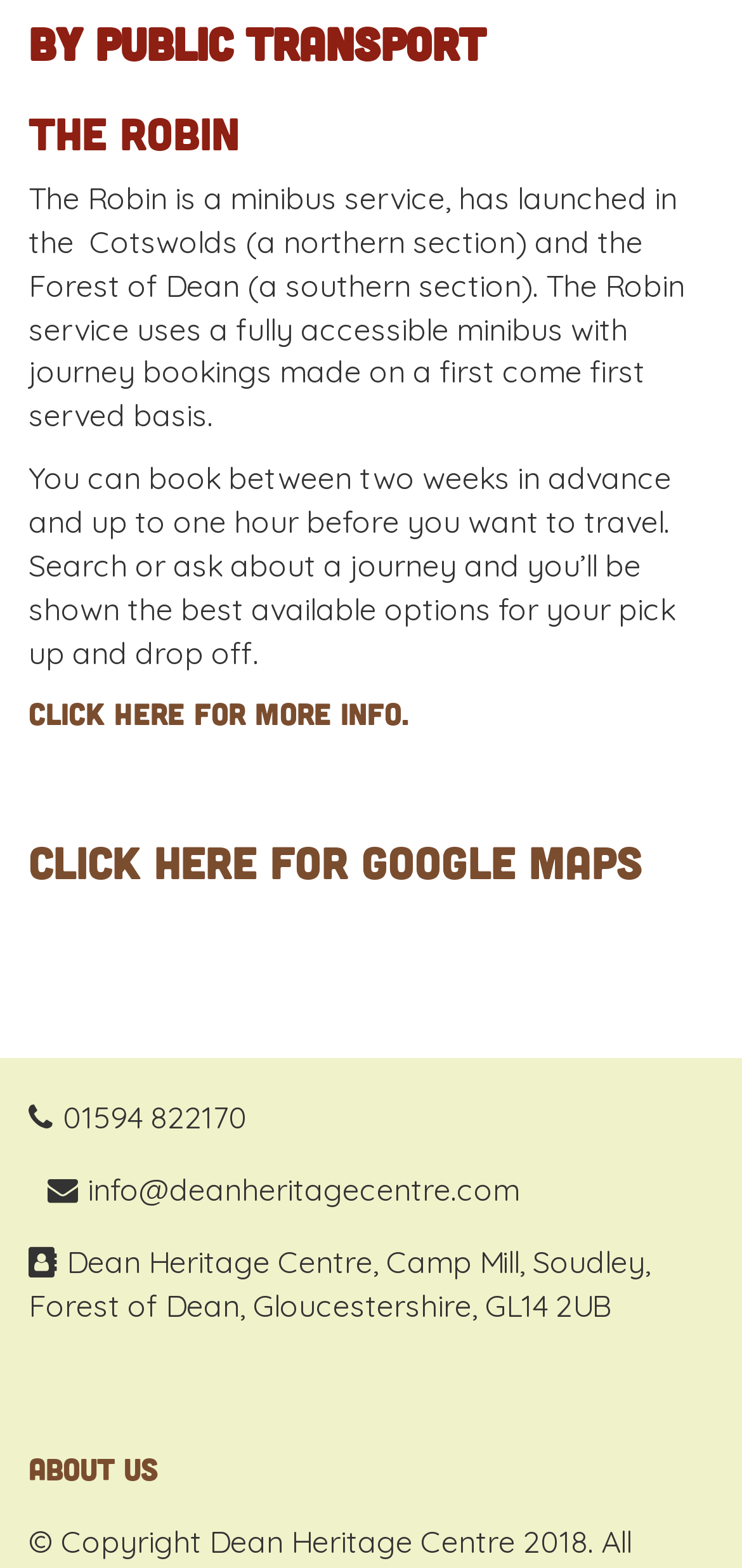What is the name of the minibus service?
Based on the image, give a one-word or short phrase answer.

The Robin